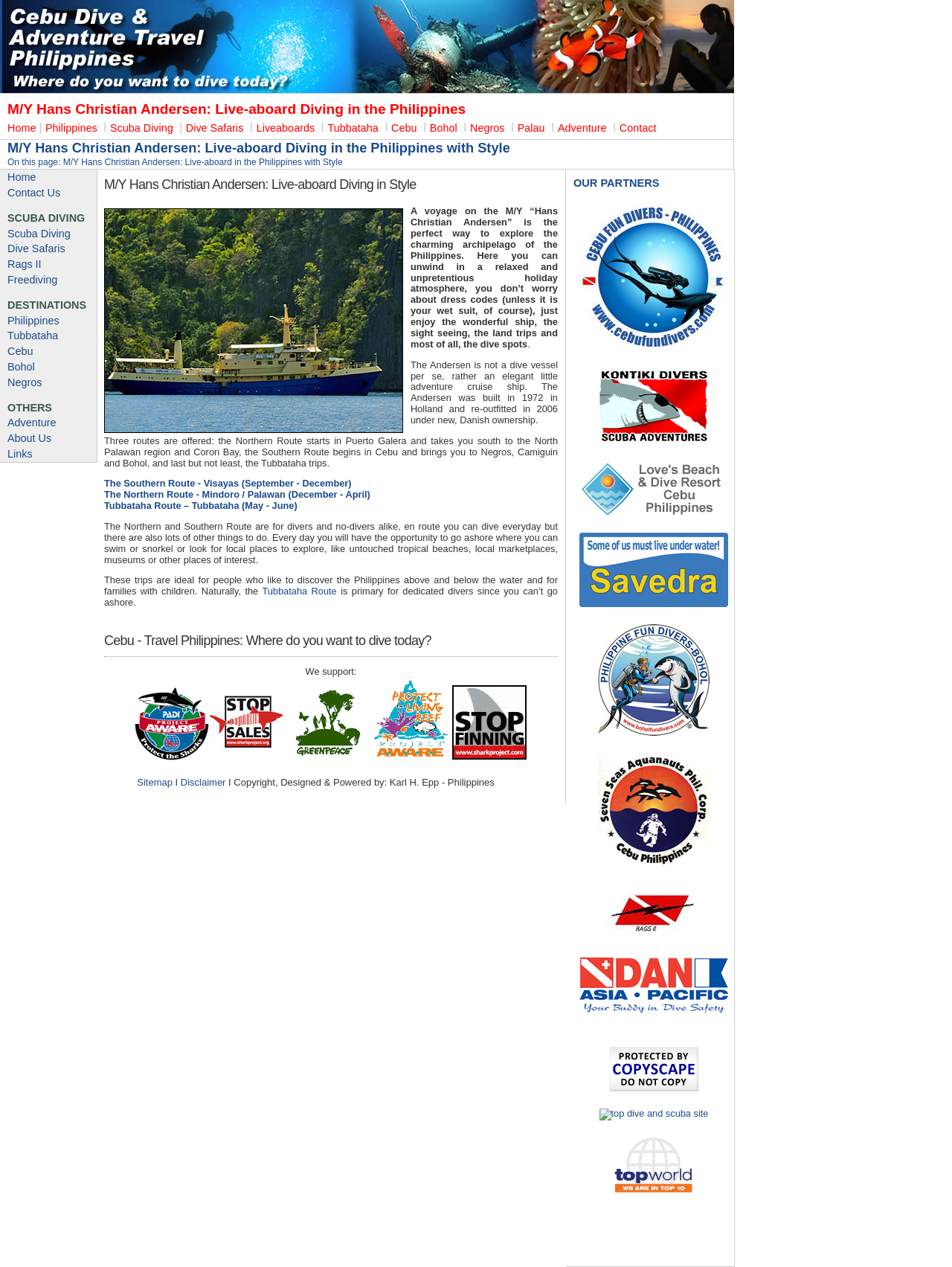With reference to the screenshot, provide a detailed response to the question below:
What organization is supported by the website?

The website supports Greenpeace Philippines, as indicated by the link 'greenpeace philippines' and the corresponding image.